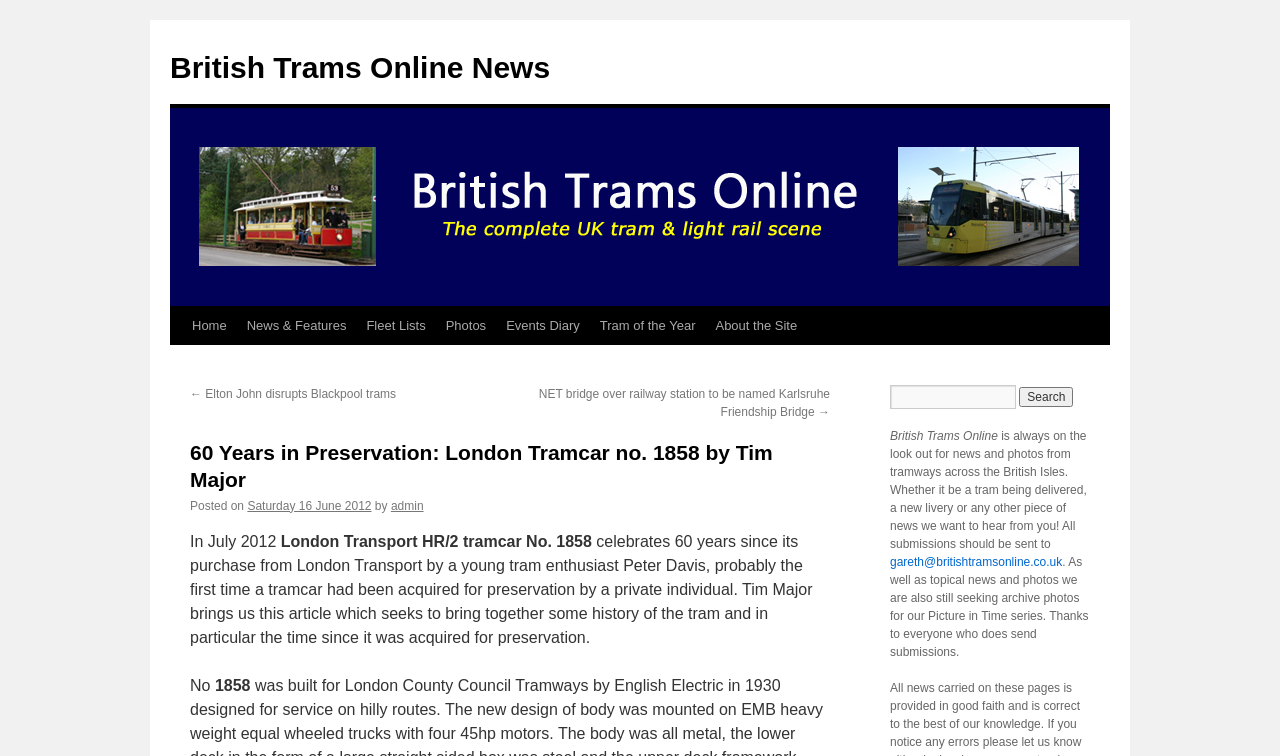Please locate the clickable area by providing the bounding box coordinates to follow this instruction: "Go to Home page".

[0.142, 0.406, 0.185, 0.456]